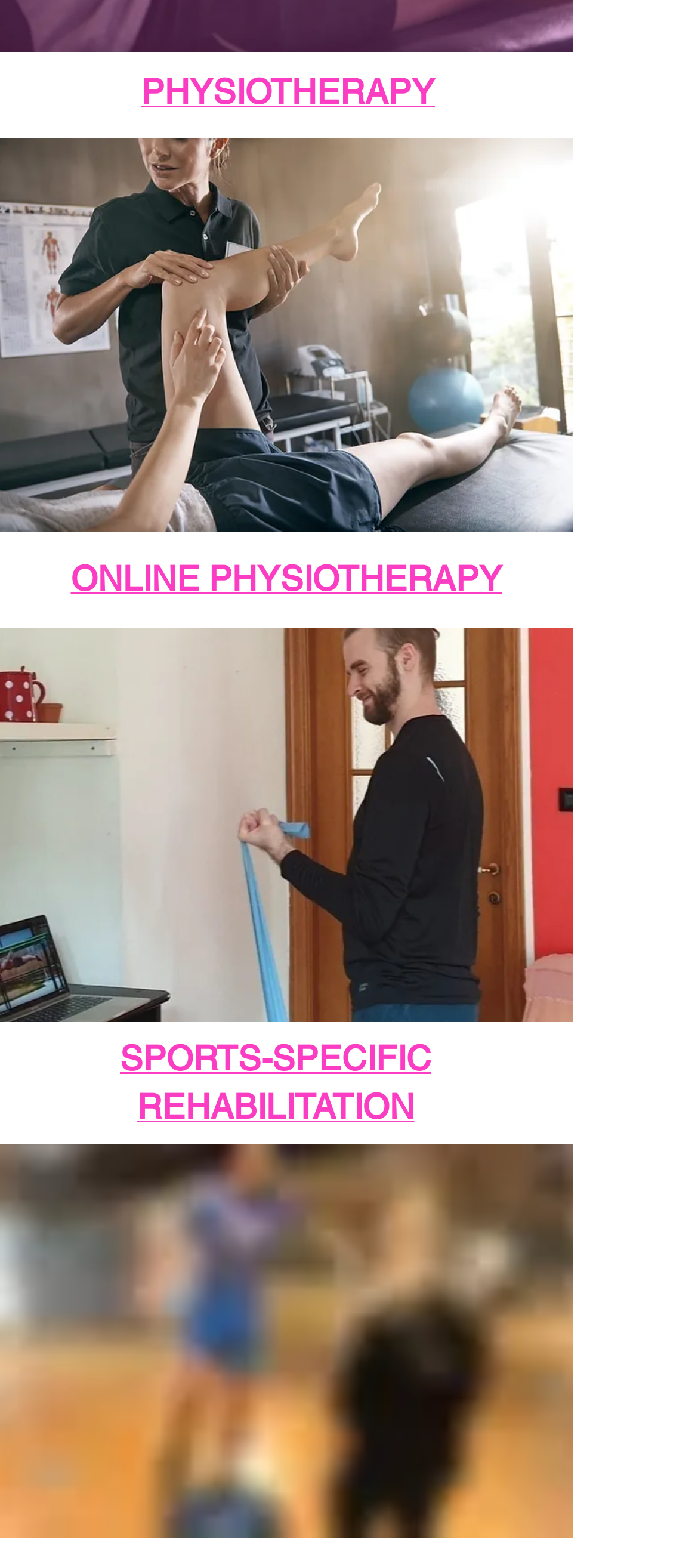Determine the bounding box for the UI element as described: "SPORTS-SPECIFIC REHABILITATION". The coordinates should be represented as four float numbers between 0 and 1, formatted as [left, top, right, bottom].

[0.172, 0.662, 0.618, 0.718]